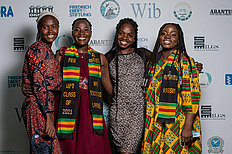Give a thorough and detailed caption for the image.

The image captures a vibrant moment from the graduation ceremony for the Young Leaders Programme (YLP) and Women in Politics Training Programme (WIPT) held on November 27, 2021. Four proud graduates stand together, smiling joyfully as they celebrate their achievements. They are adorned in colorful attire, highlighting their cultural heritage, with two of the graduates wearing traditional Kente cloth wraps. Each graduate wears a commemorative scarf representing their program, symbolizing their journey and successes.

Behind them, a banner displays logos of influential organizations involved in the programs, including the Friedrich-Ebert-Stiftung, ABANTU for Development, and the Women's Initiative for Business (WIB), marking the collaborative effort in empowering young leaders. This graduation event marks an important milestone, celebrating the hard work and commitment of the participants who have completed their training. The atmosphere is filled with pride and accomplishment, capturing the essence of women's empowerment and leadership development in Ghana.